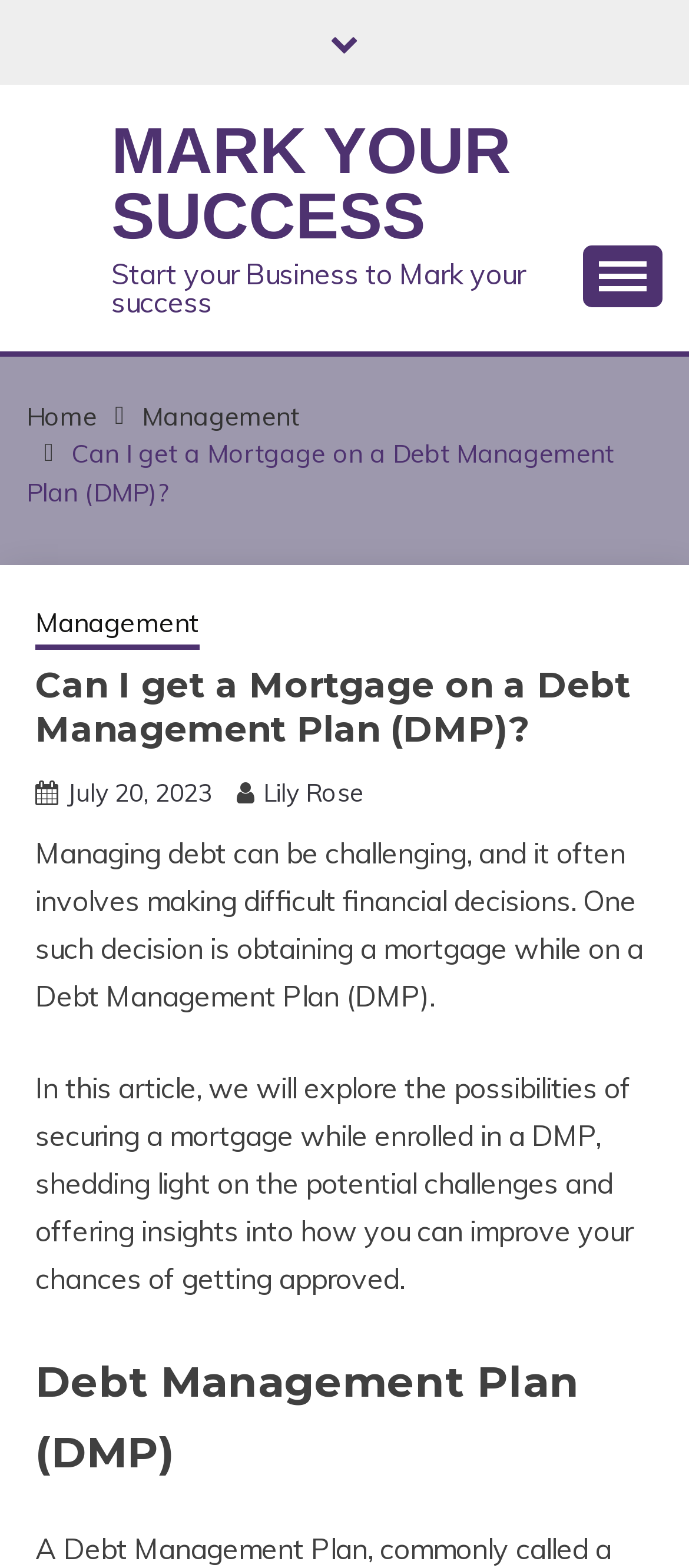Find the bounding box coordinates of the clickable region needed to perform the following instruction: "Navigate to the Home page". The coordinates should be provided as four float numbers between 0 and 1, i.e., [left, top, right, bottom].

[0.038, 0.255, 0.141, 0.275]